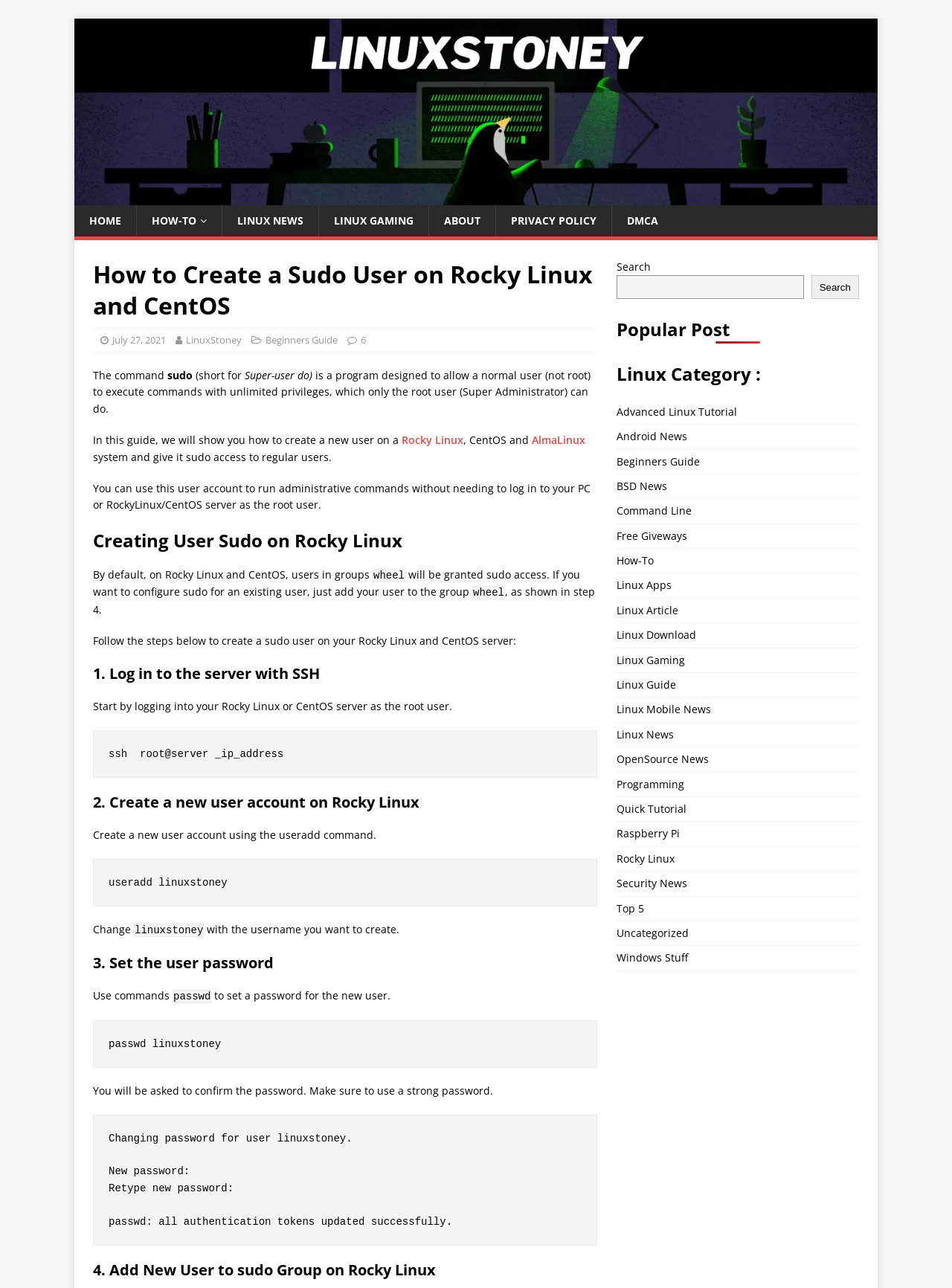Please predict the bounding box coordinates of the element's region where a click is necessary to complete the following instruction: "Read the 'Popular Post'". The coordinates should be represented by four float numbers between 0 and 1, i.e., [left, top, right, bottom].

[0.647, 0.247, 0.902, 0.265]